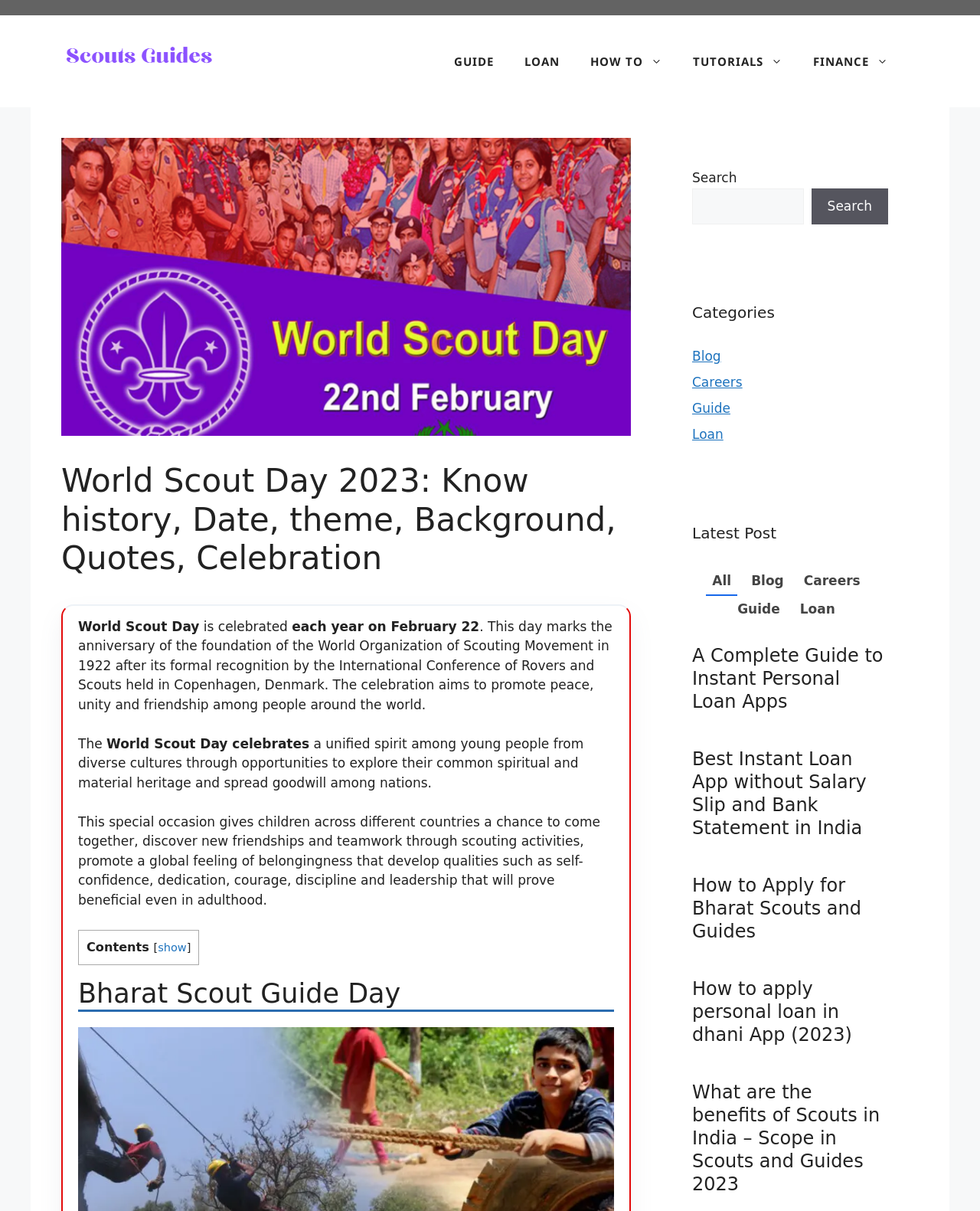Determine the bounding box coordinates of the clickable element to complete this instruction: "Search for something". Provide the coordinates in the format of four float numbers between 0 and 1, [left, top, right, bottom].

[0.706, 0.155, 0.82, 0.185]